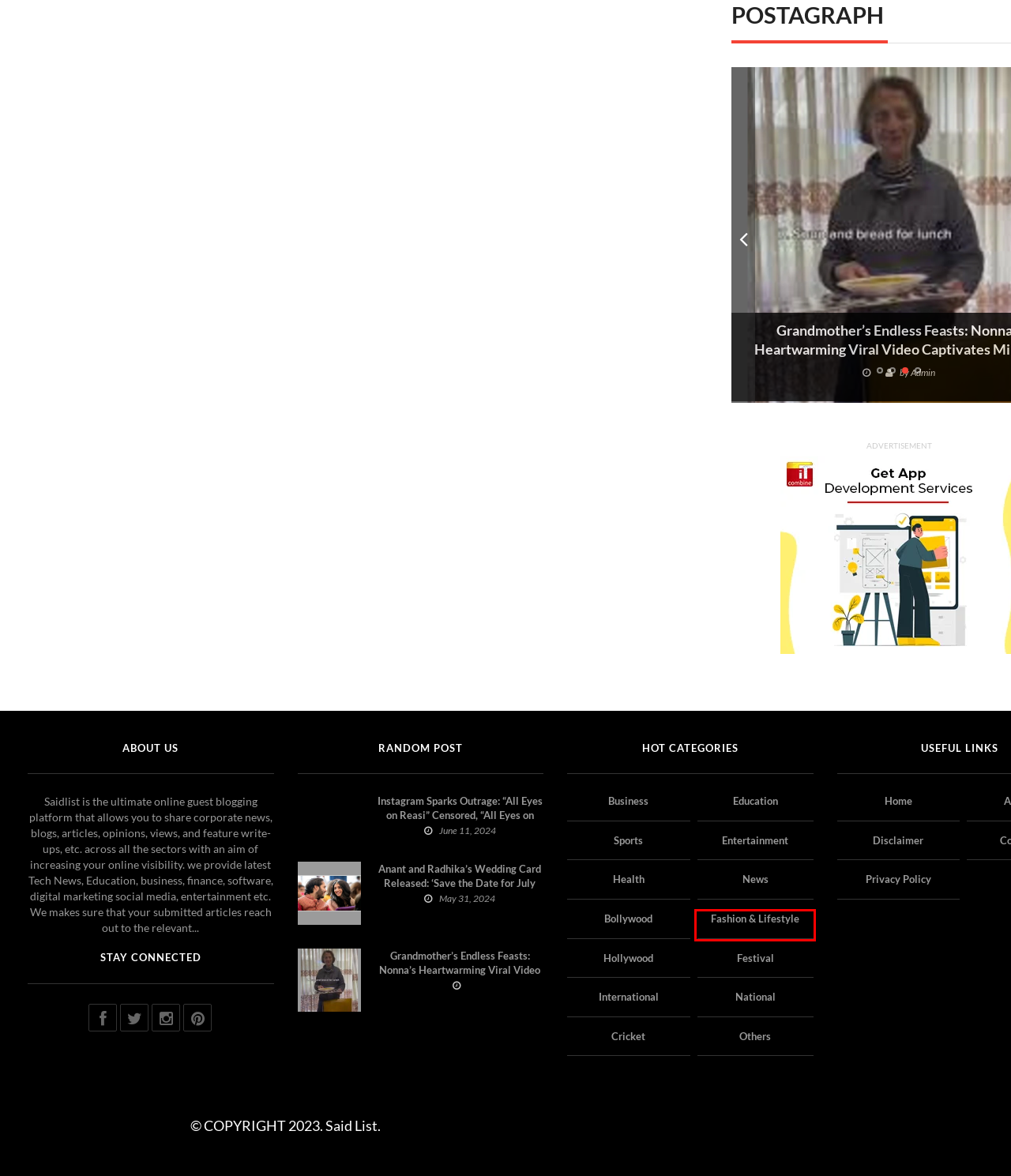After examining the screenshot of a webpage with a red bounding box, choose the most accurate webpage description that corresponds to the new page after clicking the element inside the red box. Here are the candidates:
A. Festival Archives | Said List
B. Hollywood Archives | Said List
C. Cricket Archives | Said List
D. Others Archives | Said List
E. National Archives | Said List
F. Fashion & Lifestyle Archives | Said List
G. Bollywood Archives | Said List
H. International Archives | Said List

F